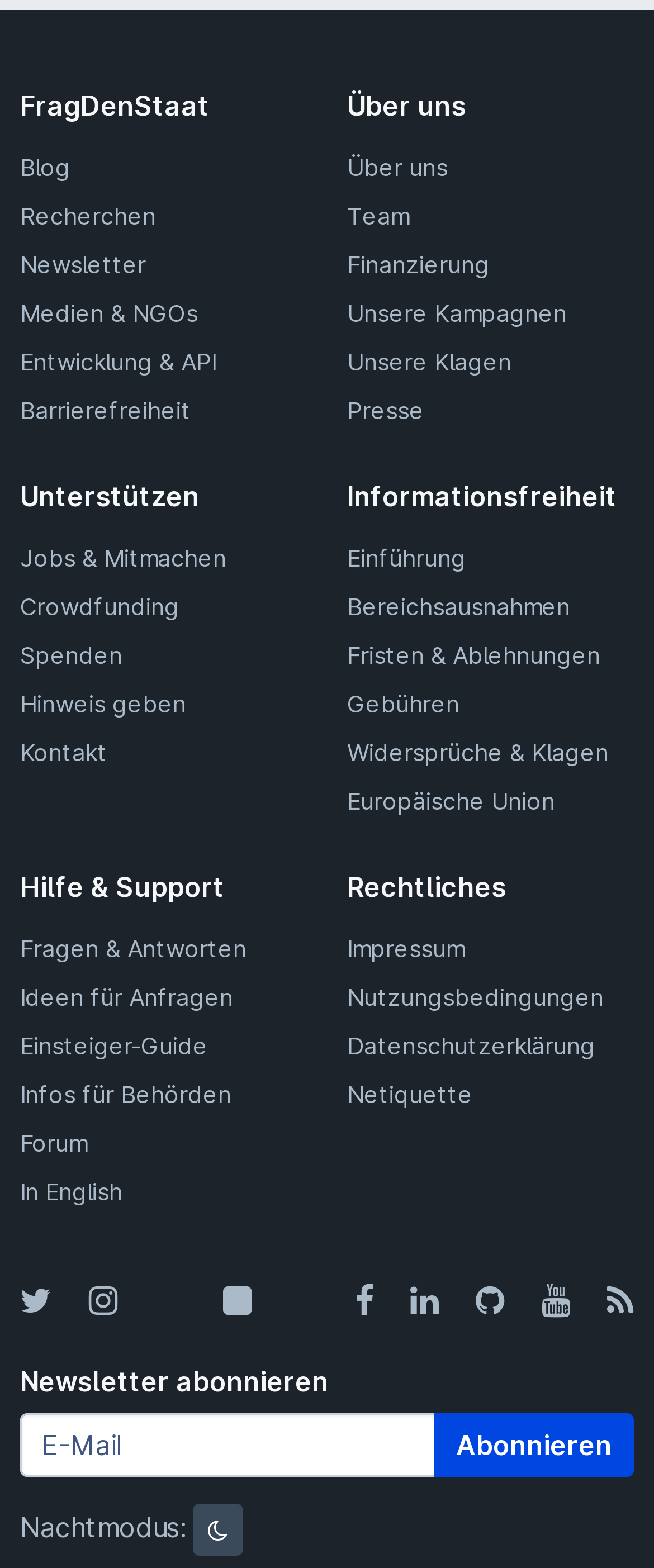Carefully observe the image and respond to the question with a detailed answer:
What is the last link in the 'Über uns' section?

I looked at the 'Über uns' section and found the links 'Über uns', 'Team', 'Finanzierung', 'Unsere Kampagnen', 'Unsere Klagen', and 'Presse'. The last link in this section is 'Presse'.